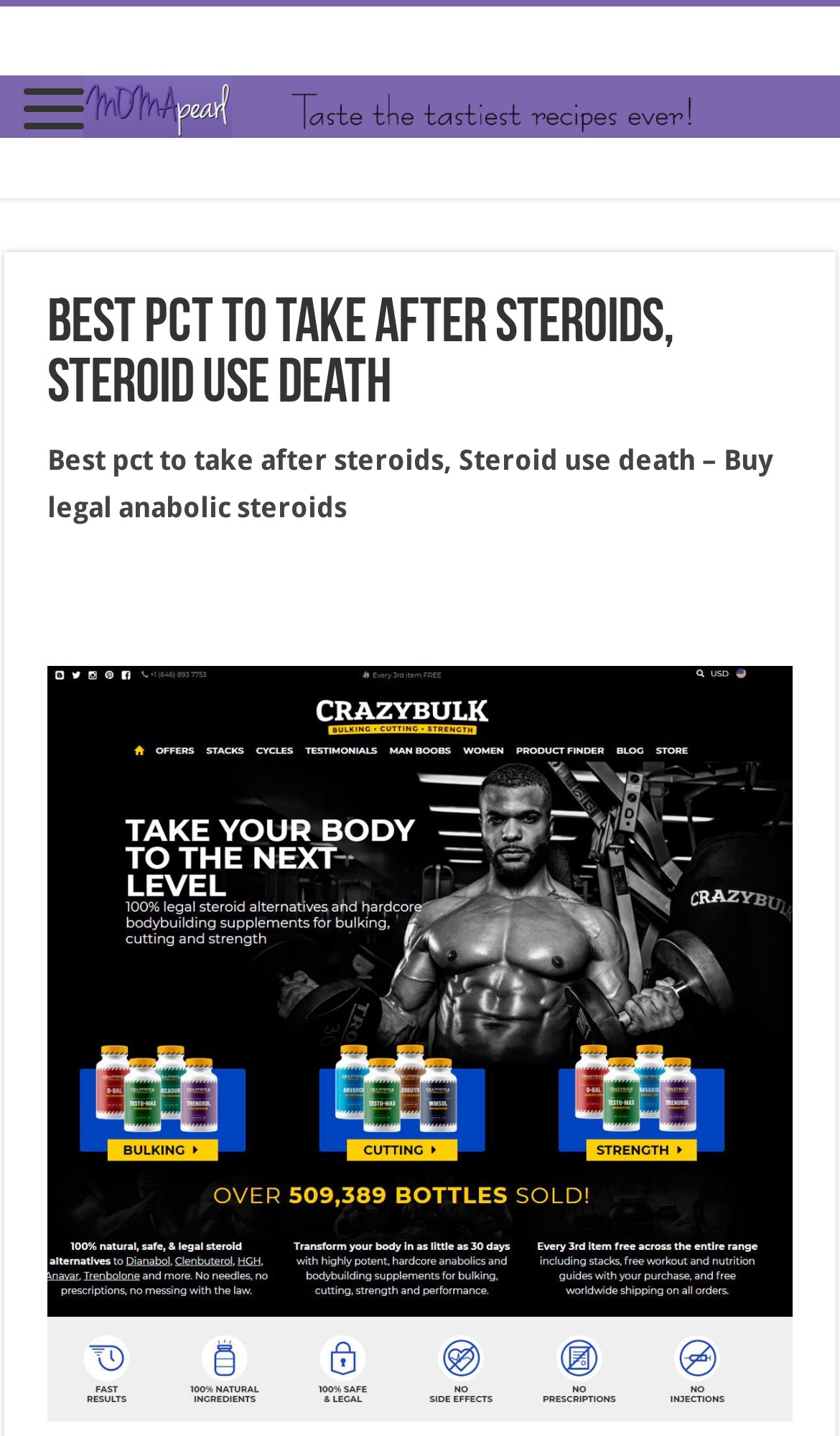Using the provided description momapearl The tastiest recipes ever, find the bounding box coordinates for the UI element. Provide the coordinates in (top-left x, top-left y, bottom-right x, bottom-right y) format, ensuring all values are between 0 and 1.

[0.0, 0.035, 1.0, 0.107]